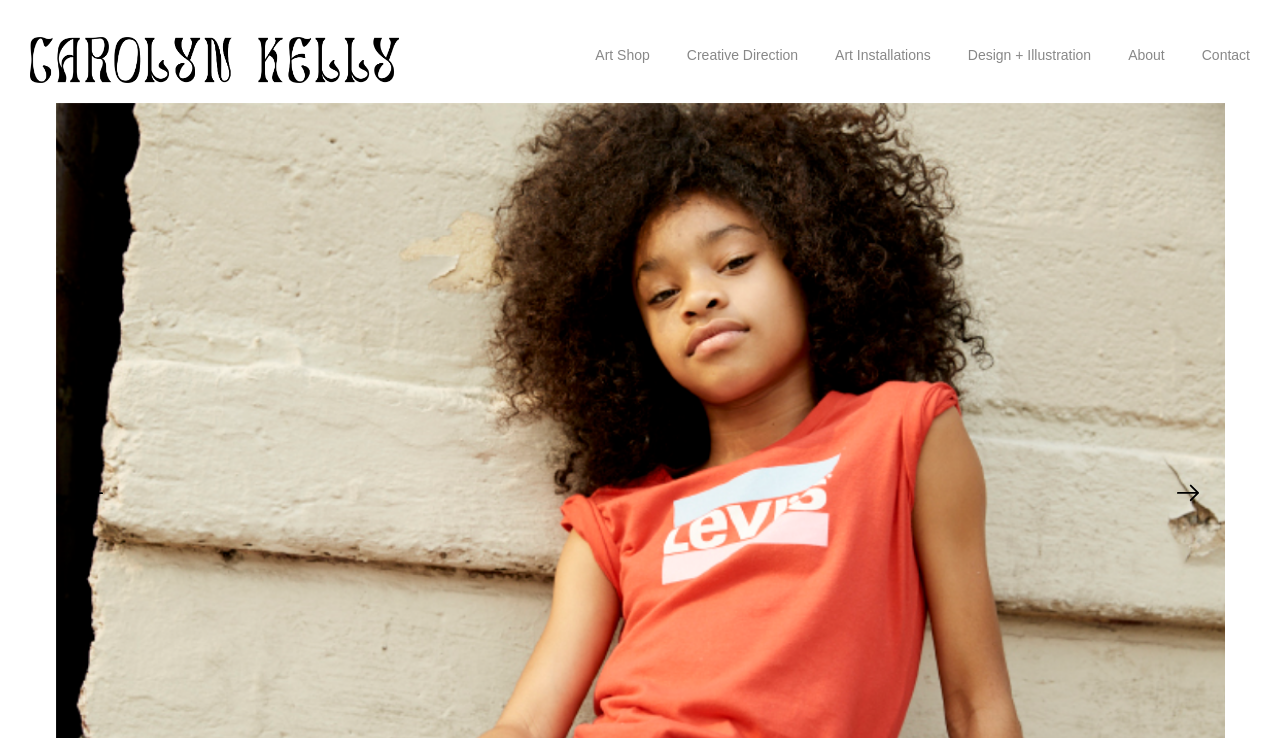How many navigation links are there?
Answer the question using a single word or phrase, according to the image.

6